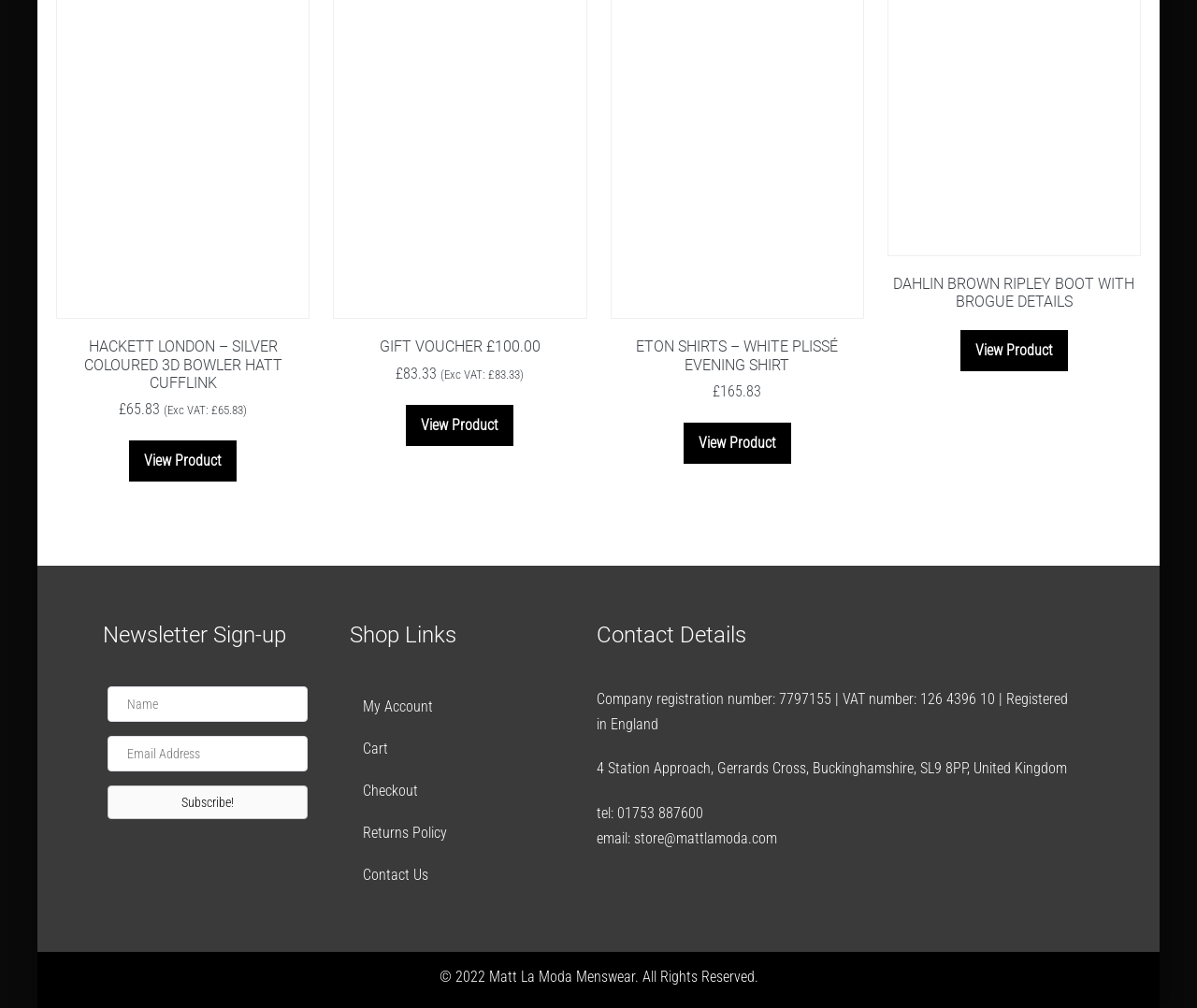Given the webpage screenshot and the description, determine the bounding box coordinates (top-left x, top-left y, bottom-right x, bottom-right y) that define the location of the UI element matching this description: store@mattlamoda.com

[0.53, 0.823, 0.649, 0.84]